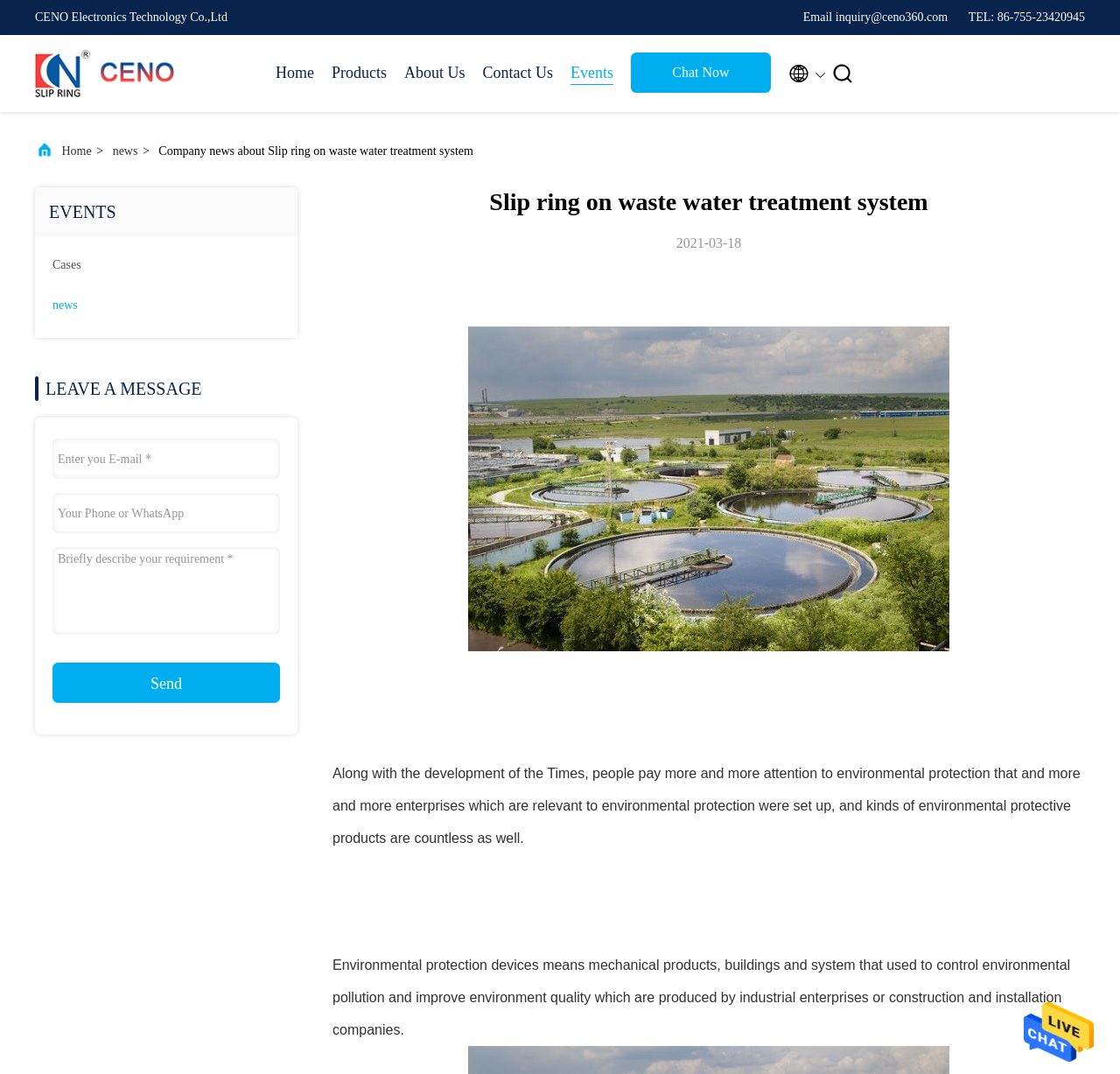Find the bounding box of the web element that fits this description: "Events".

[0.509, 0.057, 0.548, 0.079]